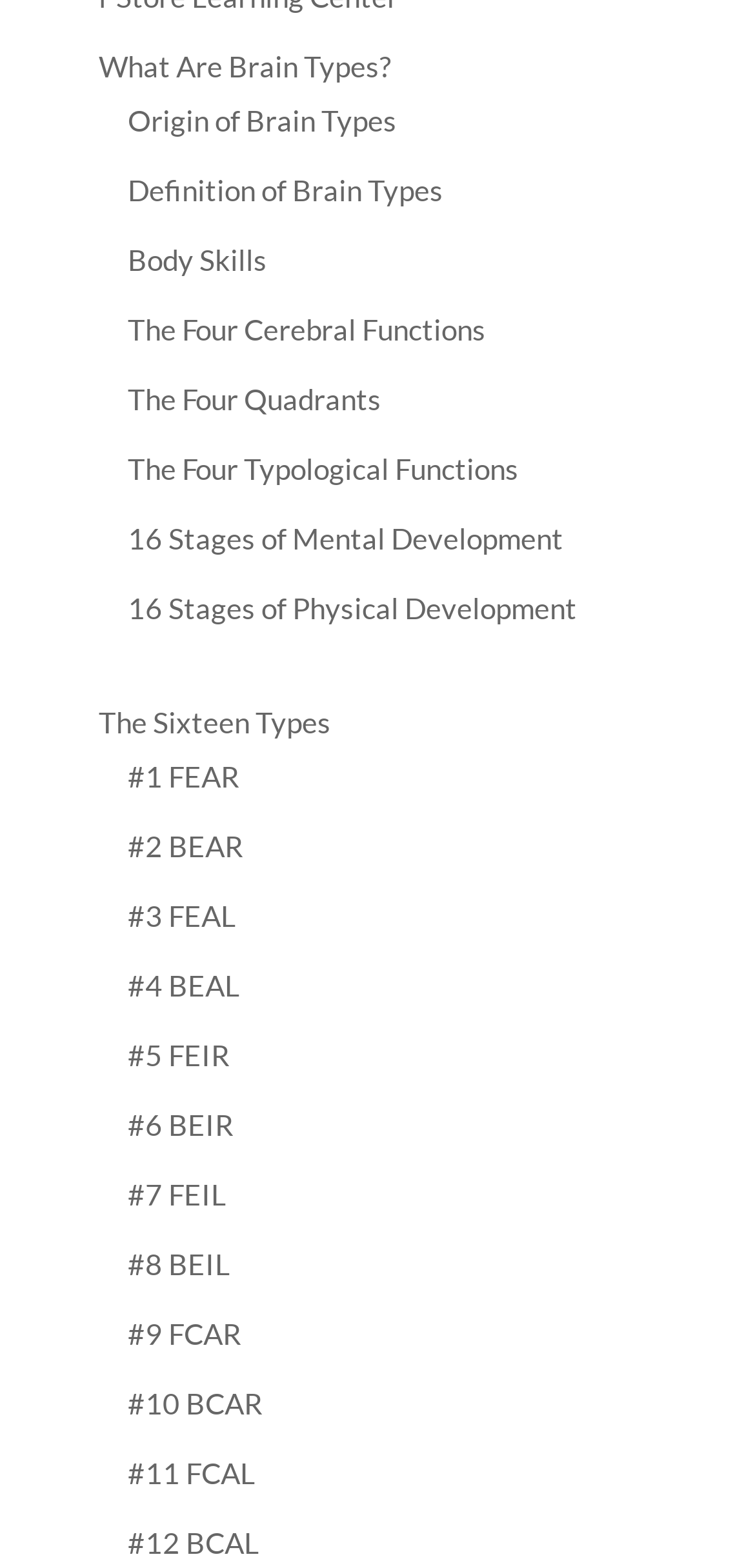Please find the bounding box coordinates of the element that needs to be clicked to perform the following instruction: "Discover the 16 stages of mental development". The bounding box coordinates should be four float numbers between 0 and 1, represented as [left, top, right, bottom].

[0.169, 0.332, 0.746, 0.354]